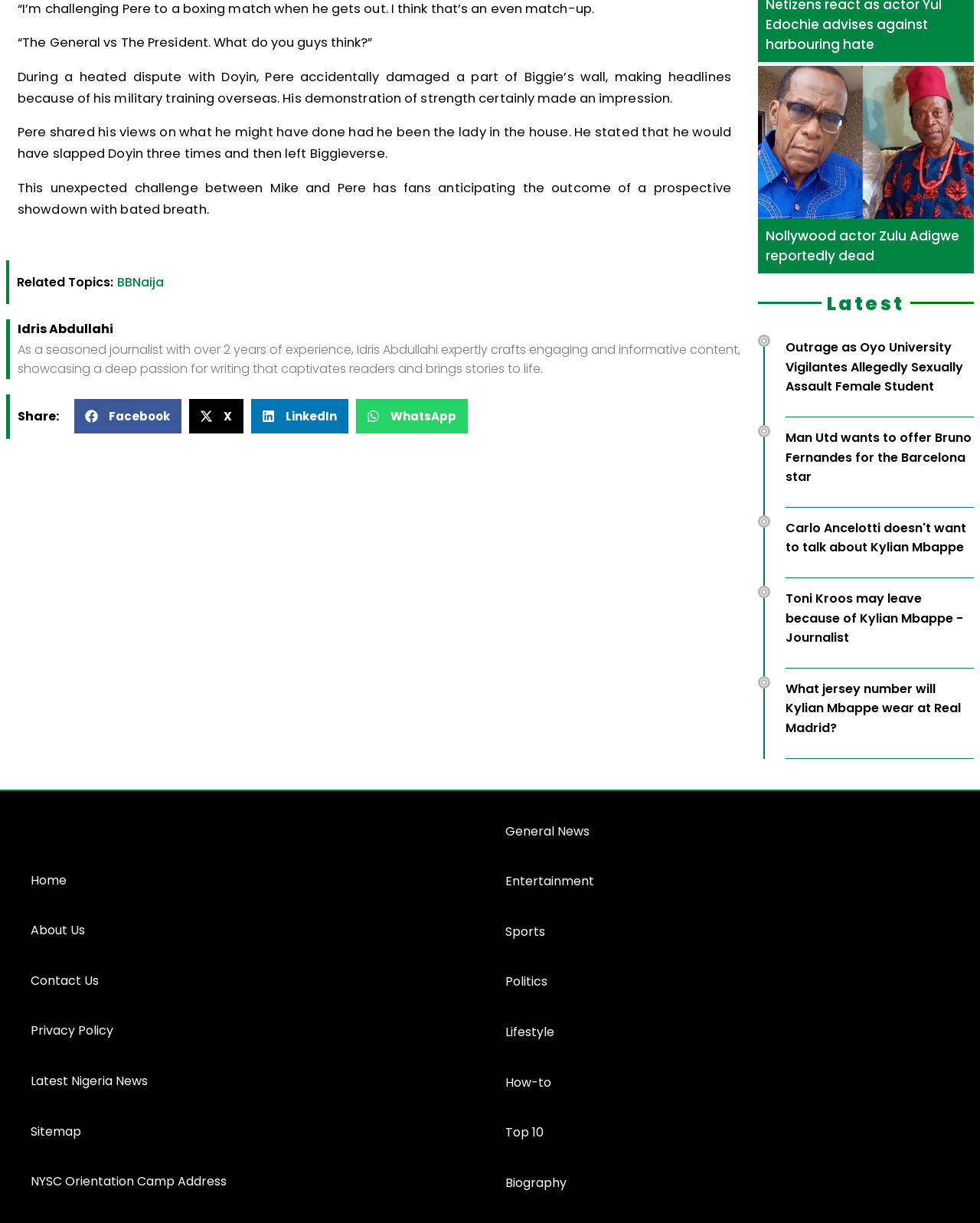Please identify the bounding box coordinates of the clickable area that will fulfill the following instruction: "Click on the 'Sports' category". The coordinates should be in the format of four float numbers between 0 and 1, i.e., [left, top, right, bottom].

[0.5, 0.741, 0.622, 0.782]